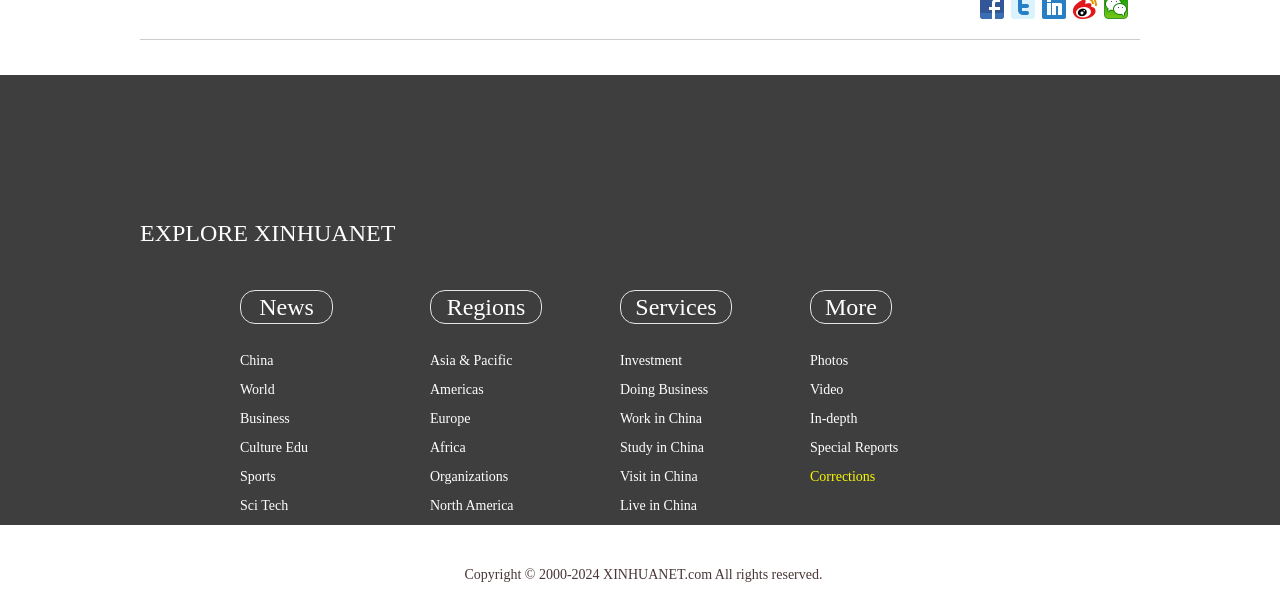What categories of news are available?
Answer the question with a thorough and detailed explanation.

The categories of news are listed on the left side of the webpage, including China, World, Business, Culture Edu, Sports, Sci Tech, Health, Entertainment, and more.